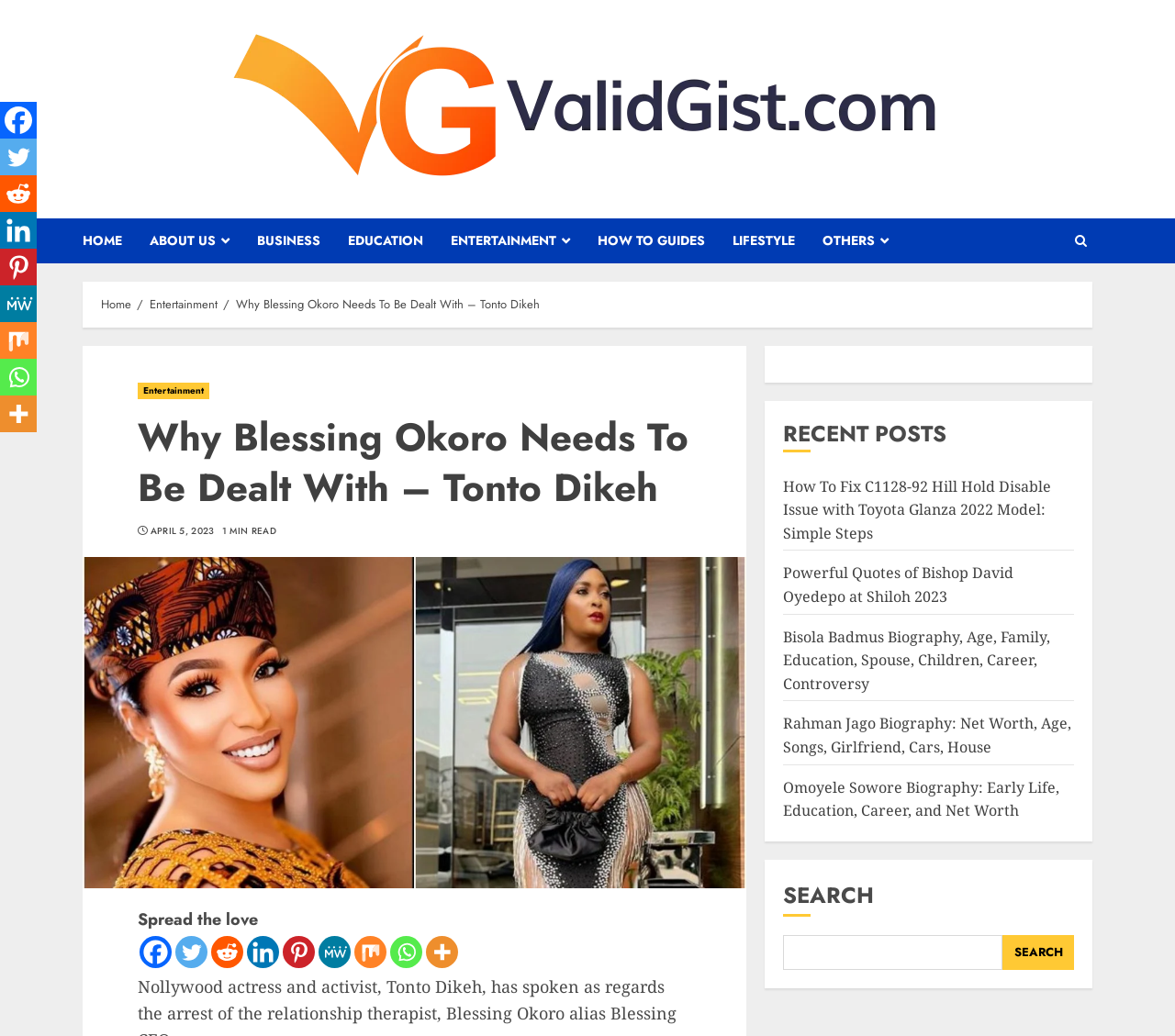What is the title of the first recent post?
Provide a one-word or short-phrase answer based on the image.

How To Fix C1128-92 Hill Hold Disable Issue with Toyota Glanza 2022 Model: Simple Steps